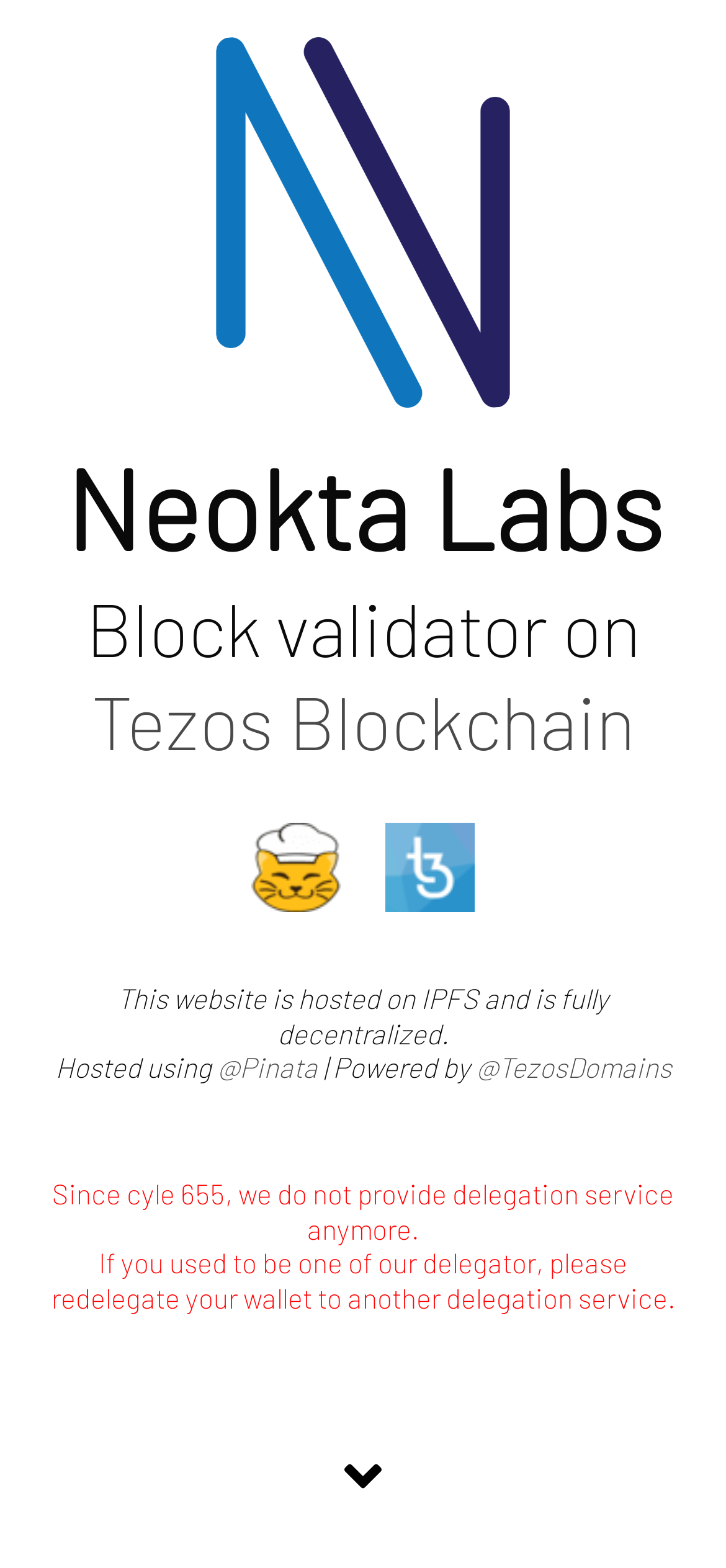Ascertain the bounding box coordinates for the UI element detailed here: "Facebook". The coordinates should be provided as [left, top, right, bottom] with each value being a float between 0 and 1.

None